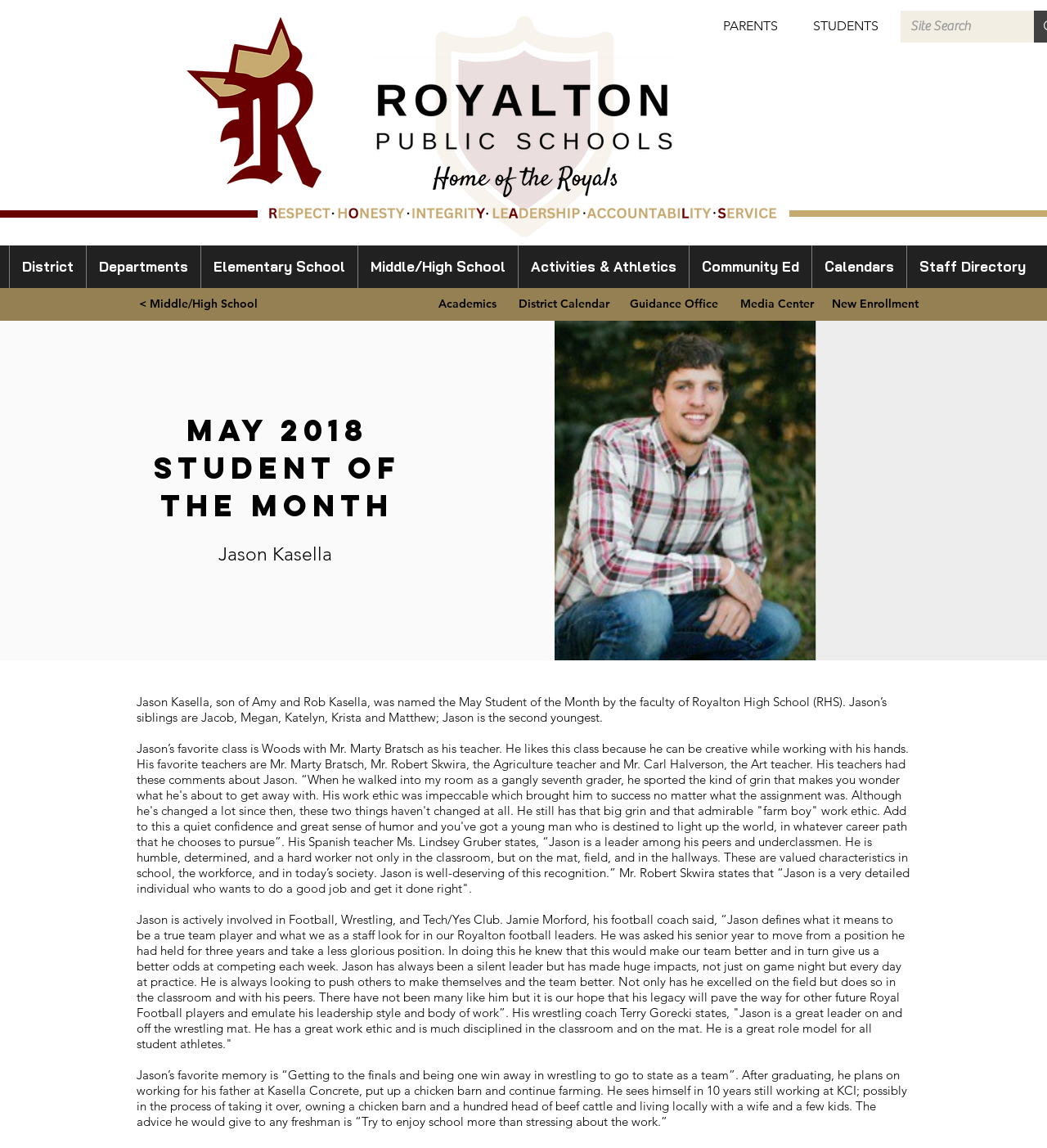Please determine the bounding box coordinates of the element to click in order to execute the following instruction: "Click the PARENTS button". The coordinates should be four float numbers between 0 and 1, specified as [left, top, right, bottom].

[0.679, 0.015, 0.754, 0.031]